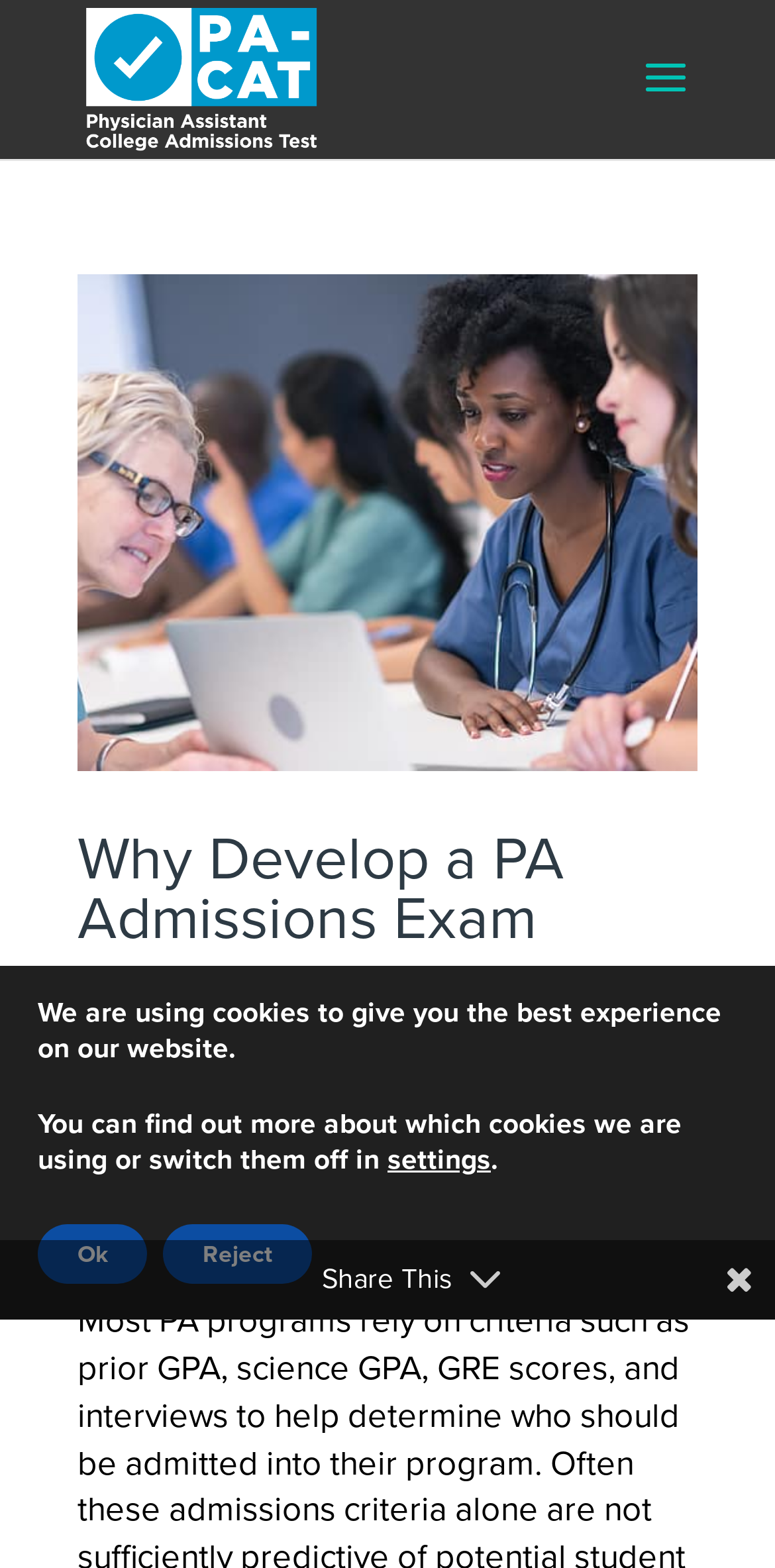Find the bounding box coordinates of the UI element according to this description: "alt="Exam Master PA-CAT"".

[0.11, 0.037, 0.409, 0.062]